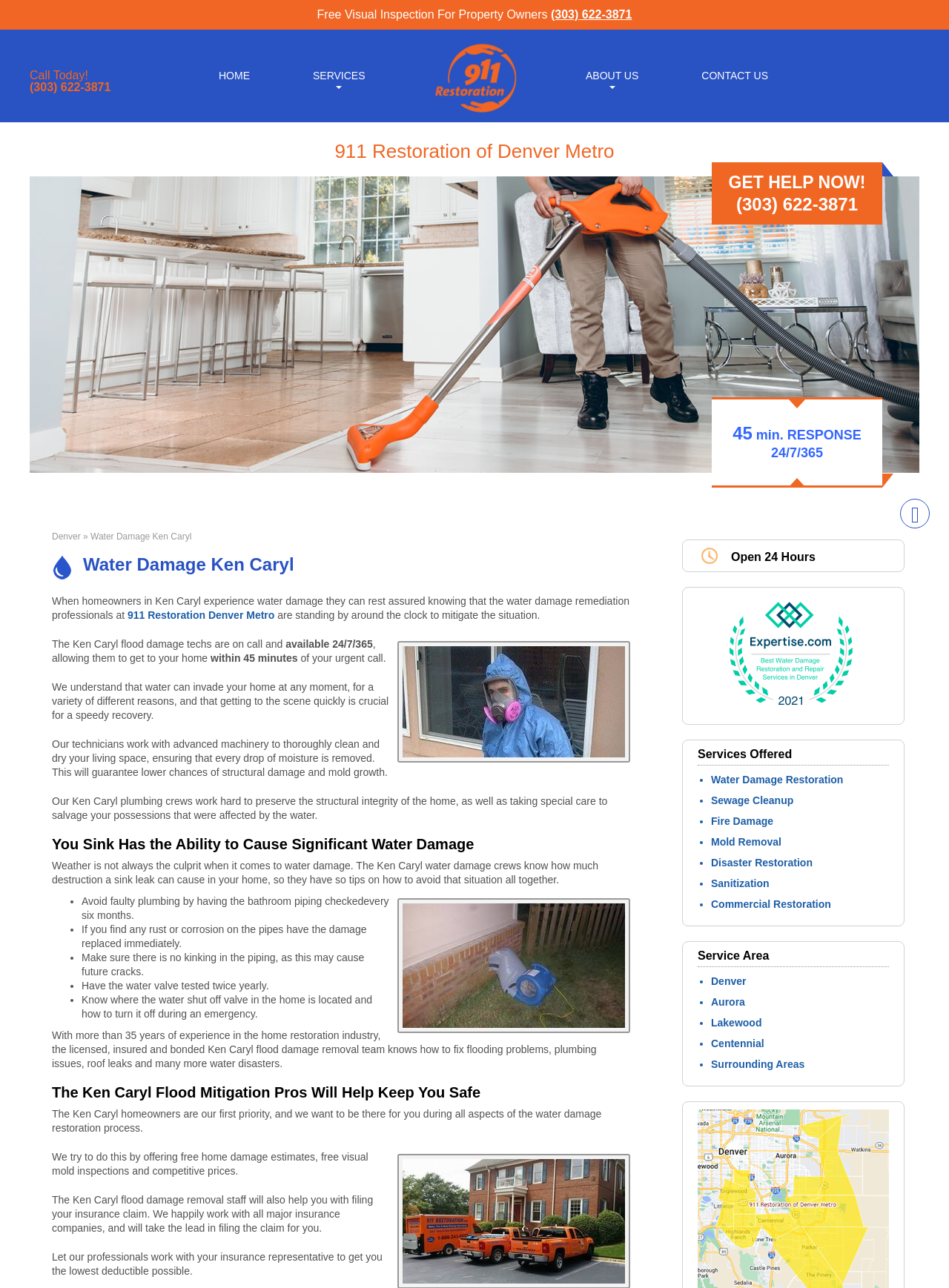What is the phone number to call for water damage remediation?
Deliver a detailed and extensive answer to the question.

The phone number can be found in multiple places on the webpage, including the top section with the 'Free Visual Inspection For Property Owners' text, and also in the 'GET HELP NOW!' section. It is a prominent call-to-action element on the webpage.